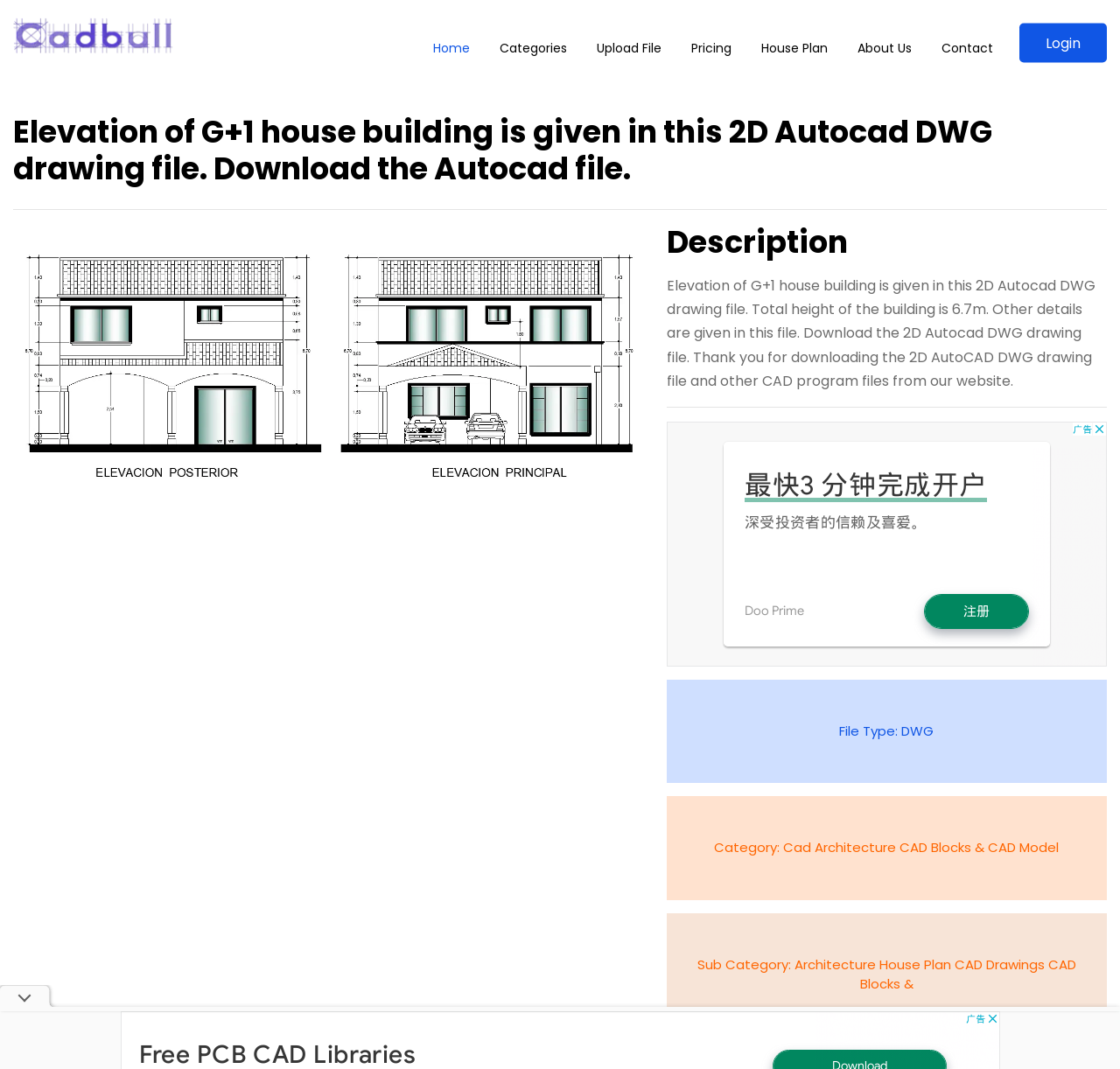Please find the bounding box coordinates of the element that you should click to achieve the following instruction: "Login to the website". The coordinates should be presented as four float numbers between 0 and 1: [left, top, right, bottom].

[0.91, 0.021, 0.988, 0.058]